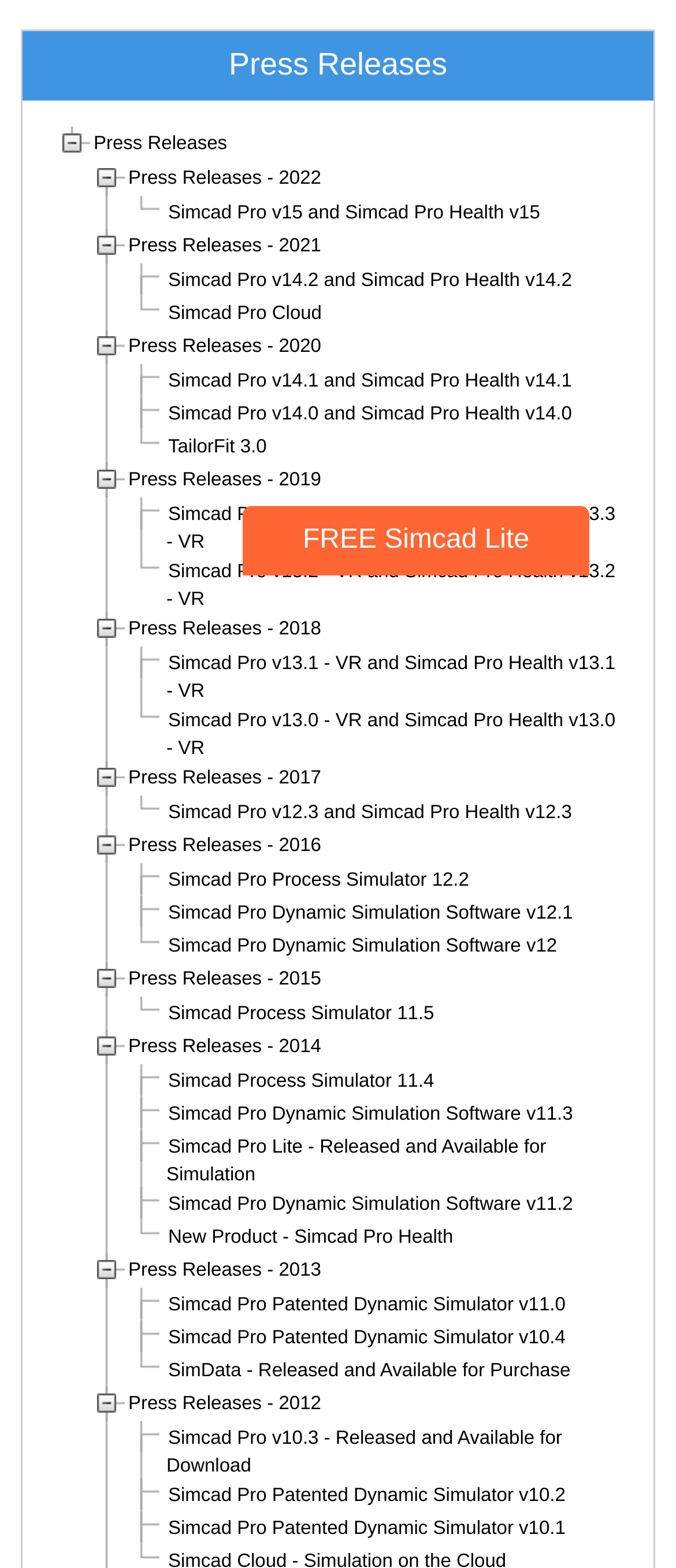Determine the bounding box for the UI element that matches this description: "Press Releases - 2020".

[0.187, 0.211, 0.478, 0.232]